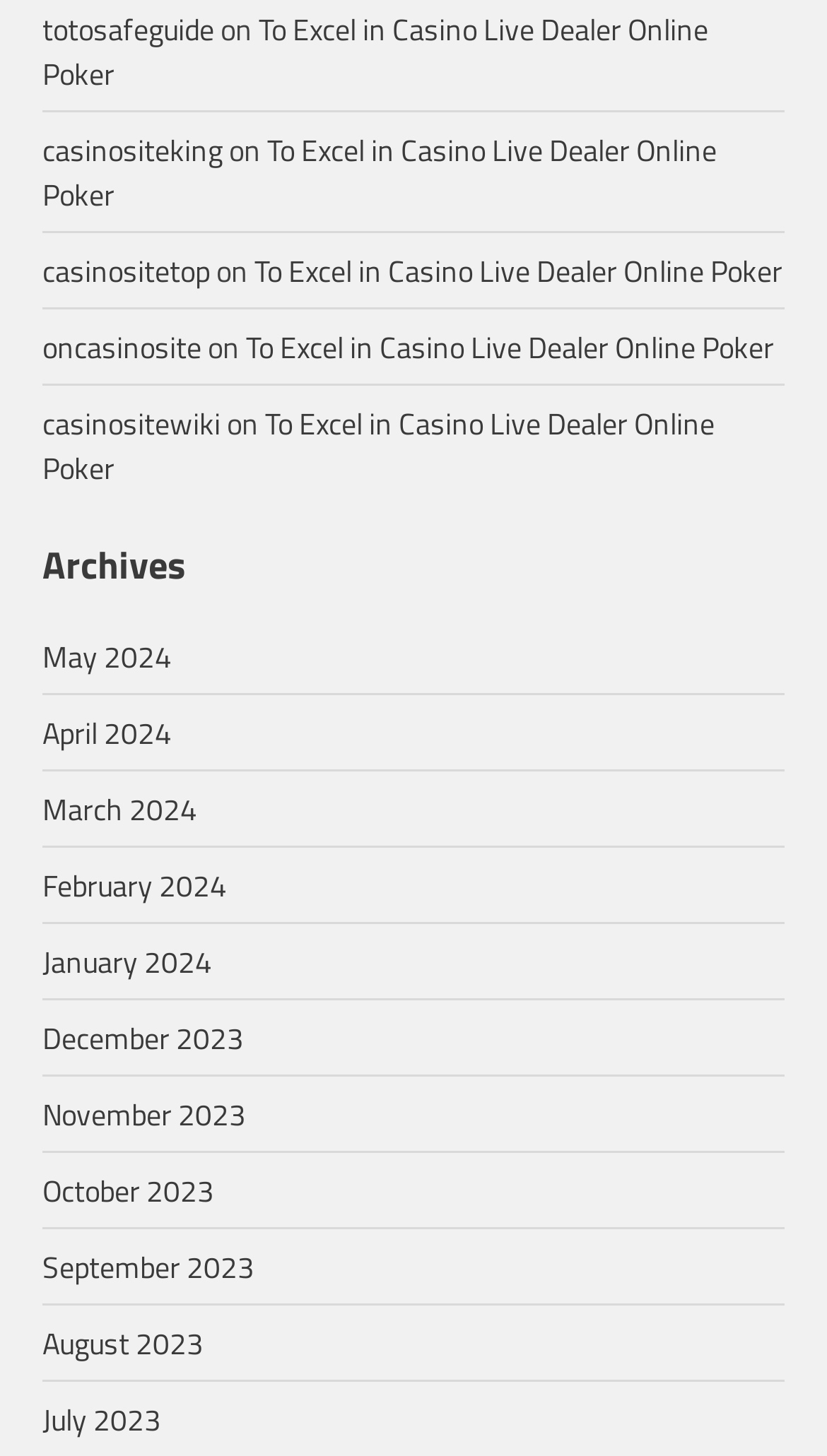Find the bounding box coordinates for the area that should be clicked to accomplish the instruction: "go to the archives".

[0.051, 0.372, 0.949, 0.406]